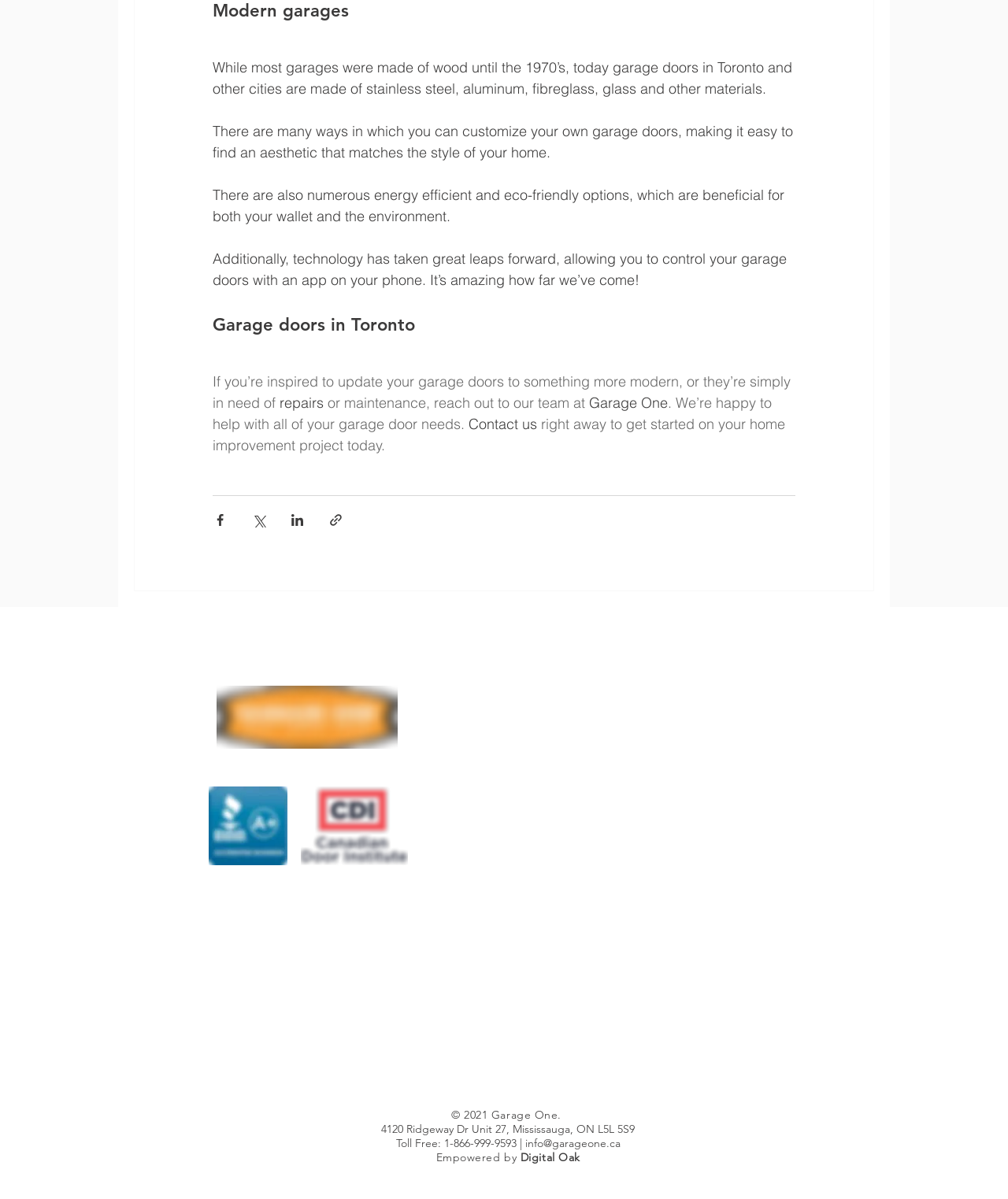Calculate the bounding box coordinates of the UI element given the description: "info@garageone.ca".

[0.521, 0.947, 0.615, 0.959]